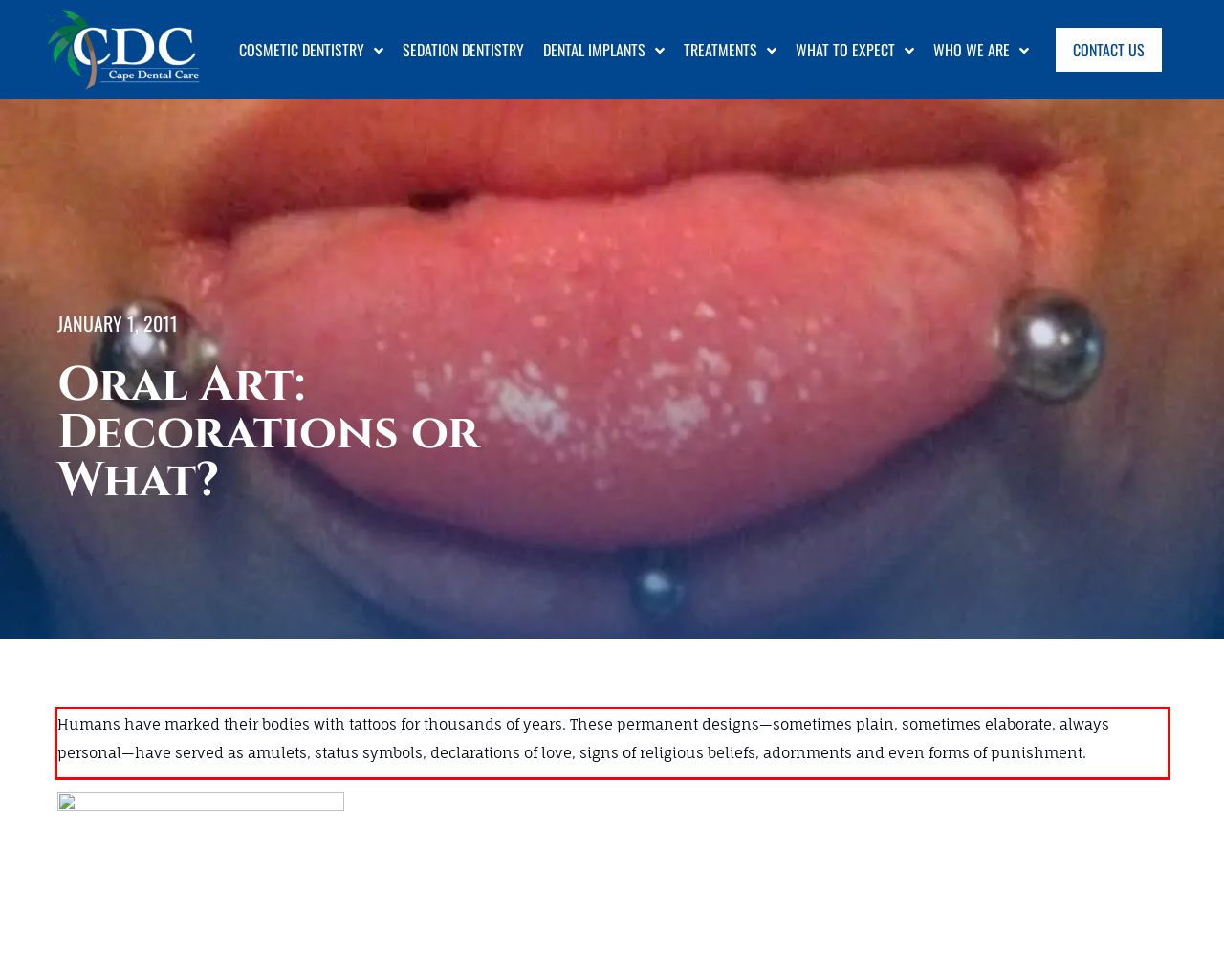The screenshot you have been given contains a UI element surrounded by a red rectangle. Use OCR to read and extract the text inside this red rectangle.

Humans have marked their bodies with tattoos for thousands of years. These permanent designs—sometimes plain, sometimes elaborate, always personal—have served as amulets, status symbols, declarations of love, signs of religious beliefs, adornments and even forms of punishment.